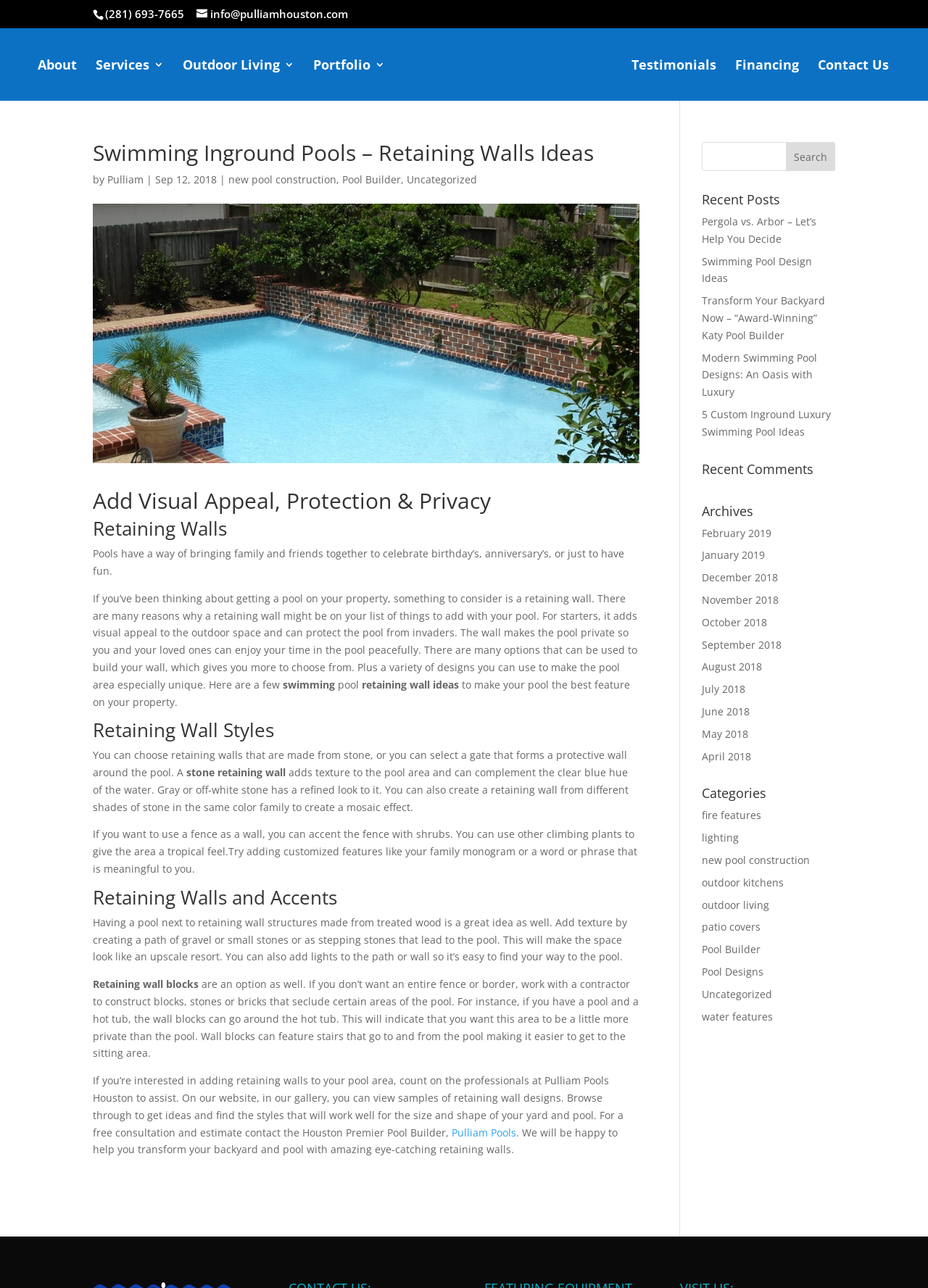Please identify the bounding box coordinates of the clickable region that I should interact with to perform the following instruction: "Contact Us". The coordinates should be expressed as four float numbers between 0 and 1, i.e., [left, top, right, bottom].

[0.881, 0.046, 0.958, 0.078]